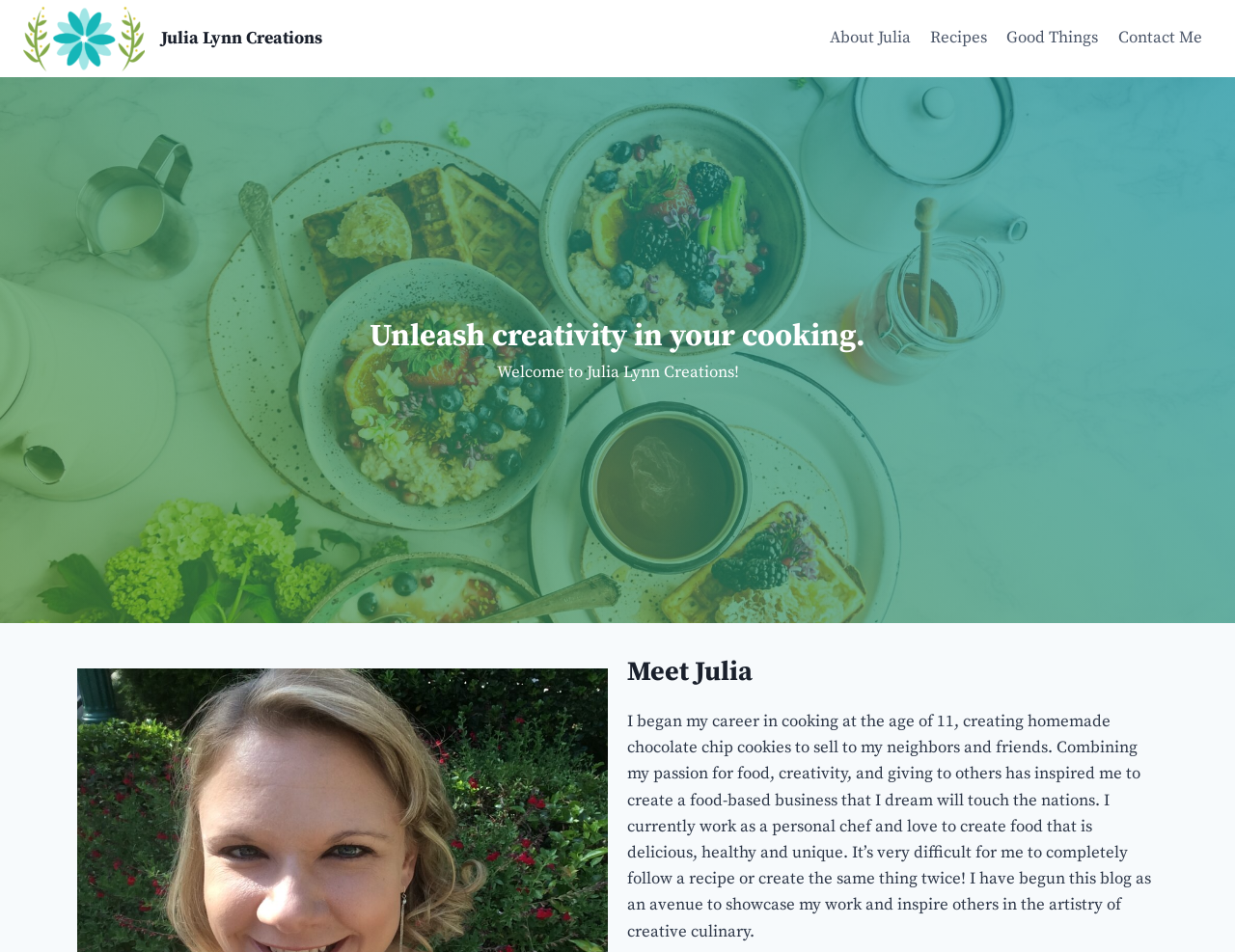What is the theme of the website?
Using the details from the image, give an elaborate explanation to answer the question.

The theme of the website can be inferred from the text 'Unleash creativity in your cooking.' which is a heading element, and also from the text 'I currently work as a personal chef and love to create food that is delicious, healthy and unique.' which indicates that the website is related to food and cooking.